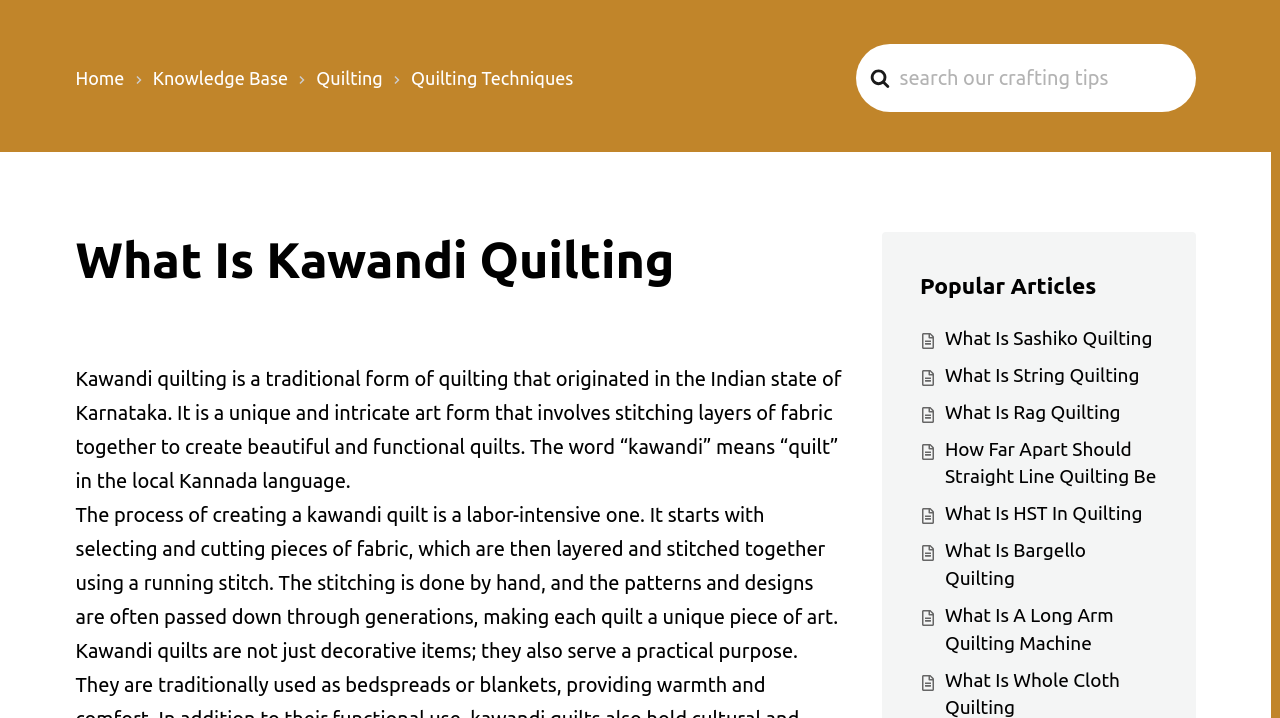What is the purpose of the search box?
Use the screenshot to answer the question with a single word or phrase.

Search crafting tips